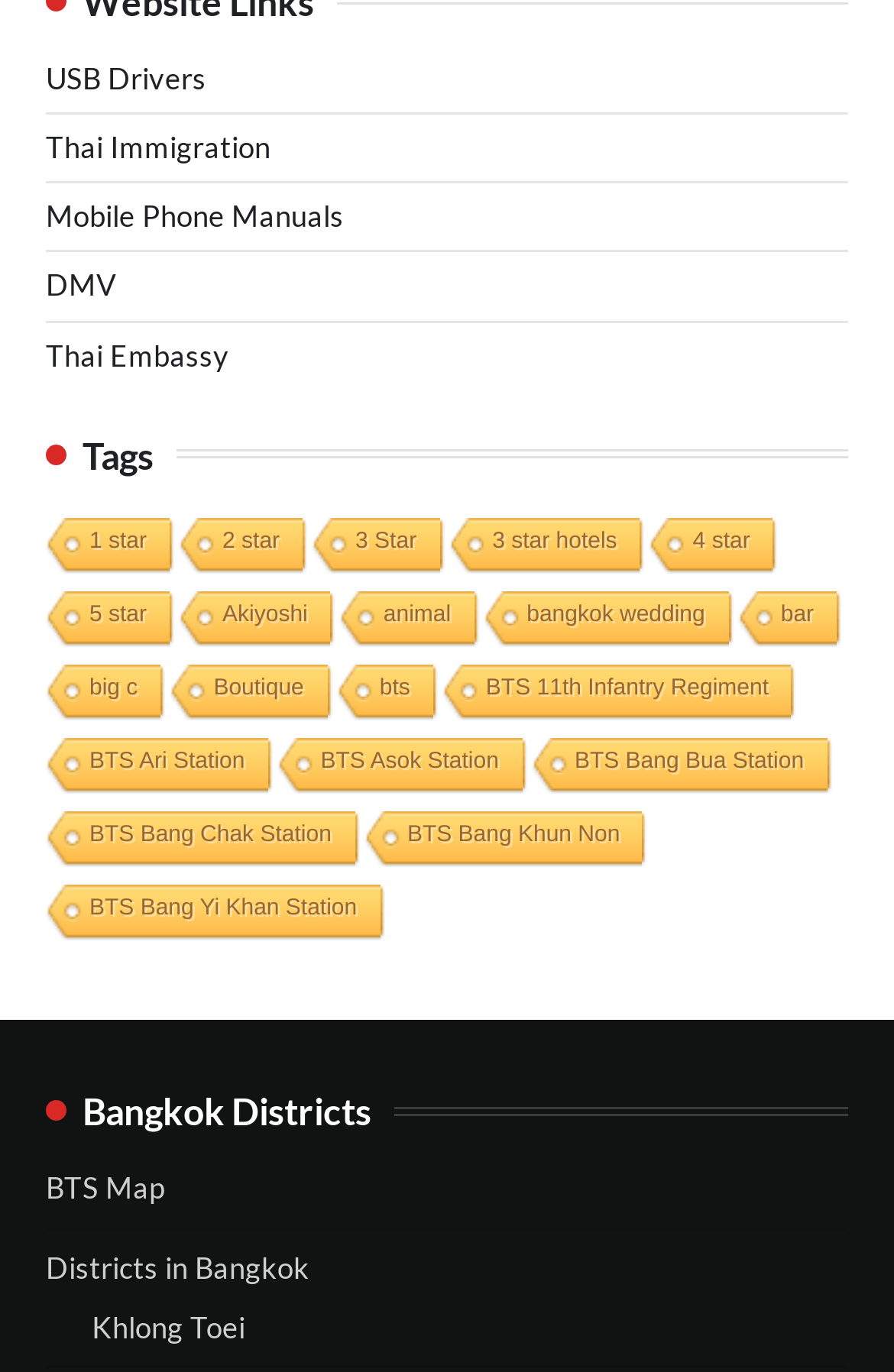Determine the bounding box coordinates of the region that needs to be clicked to achieve the task: "View 3 Star hotels".

[0.344, 0.378, 0.492, 0.419]